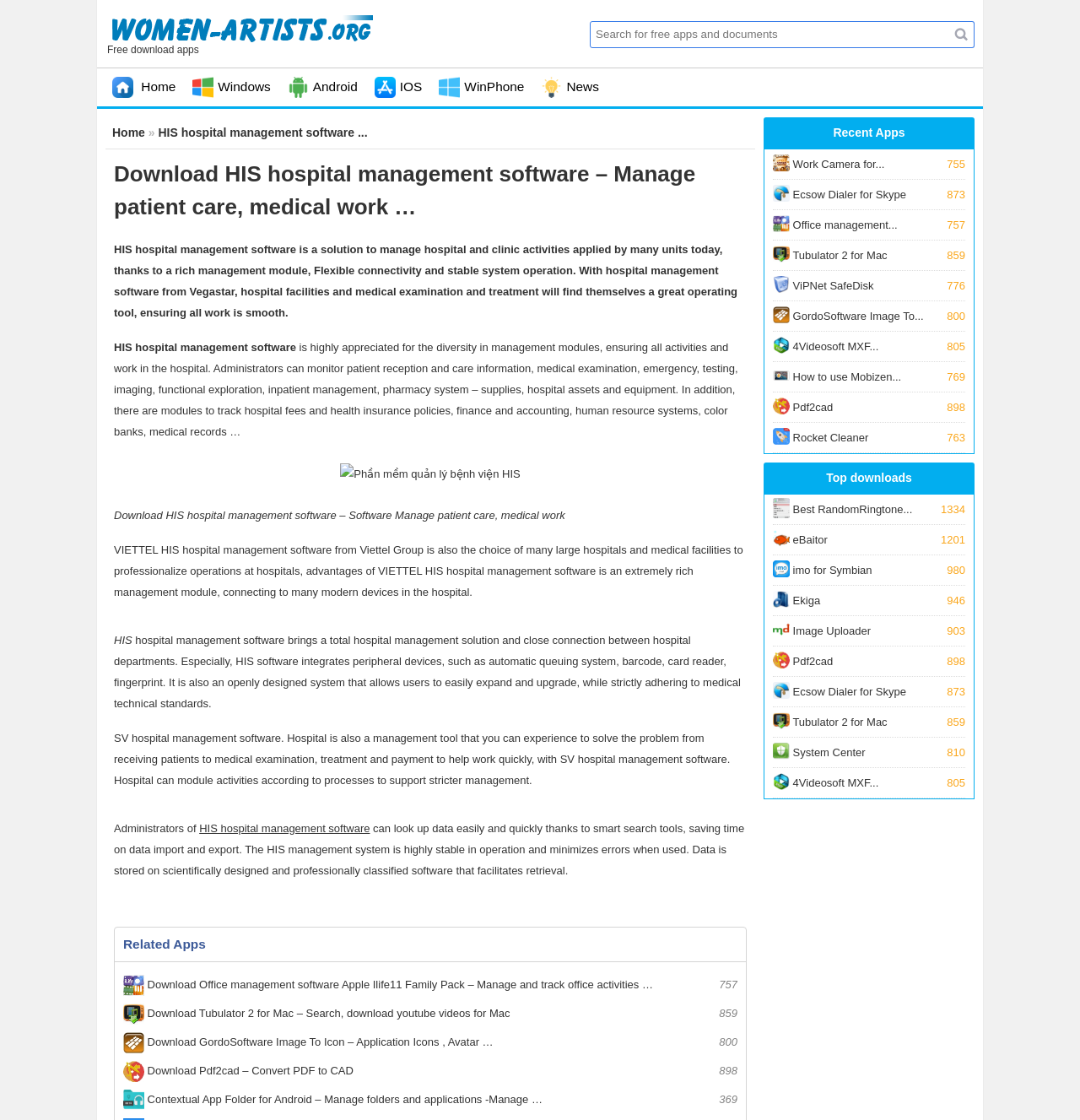Please identify the coordinates of the bounding box for the clickable region that will accomplish this instruction: "View Related Apps".

[0.106, 0.828, 0.691, 0.859]